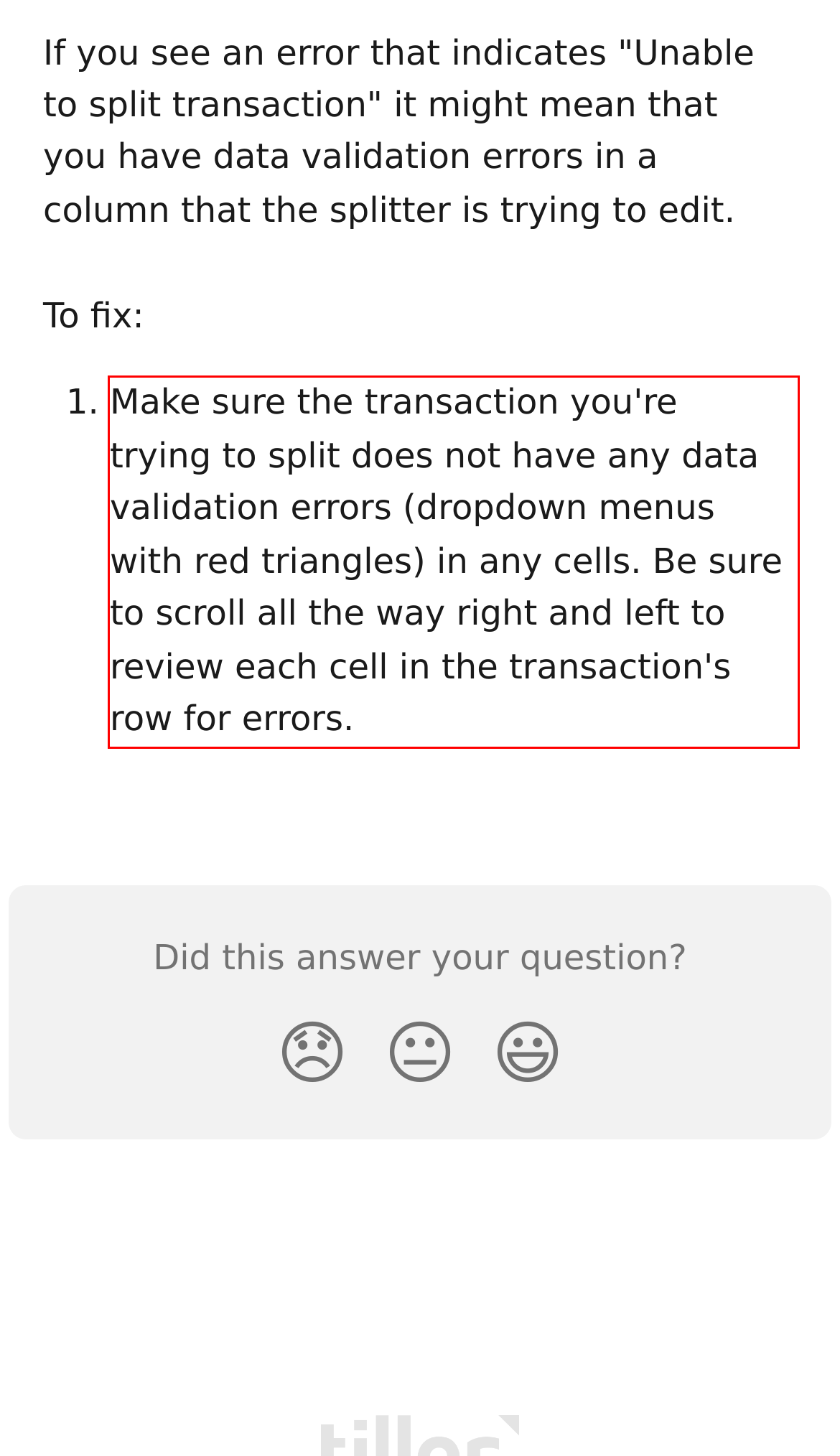Observe the screenshot of the webpage that includes a red rectangle bounding box. Conduct OCR on the content inside this red bounding box and generate the text.

Make sure the transaction you're trying to split does not have any data validation errors (dropdown menus with red triangles) in any cells. Be sure to scroll all the way right and left to review each cell in the transaction's row for errors.